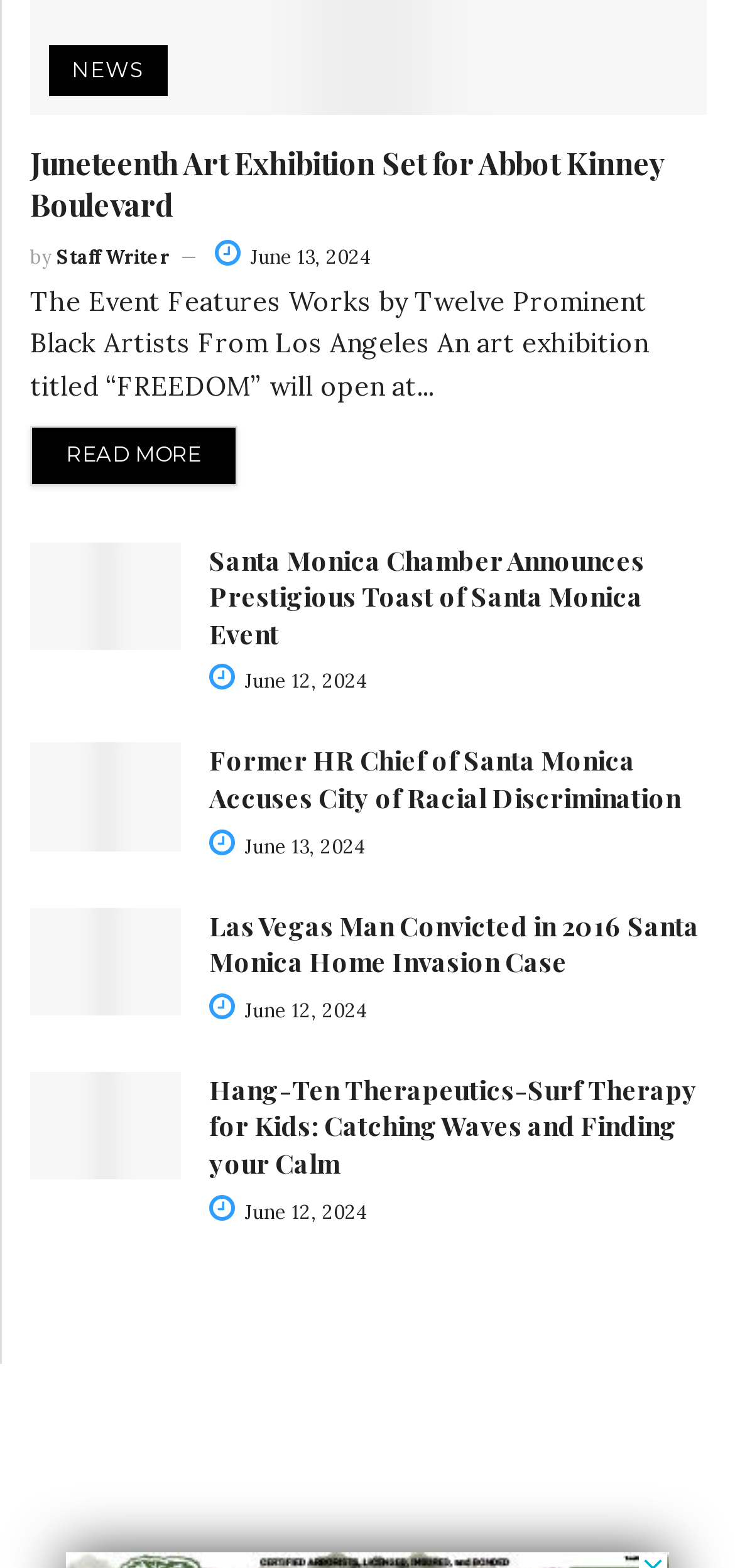Highlight the bounding box coordinates of the element you need to click to perform the following instruction: "Explore Hang-Ten Therapeutics-Surf Therapy for Kids: Catching Waves and Finding your Calm."

[0.041, 0.683, 0.246, 0.752]